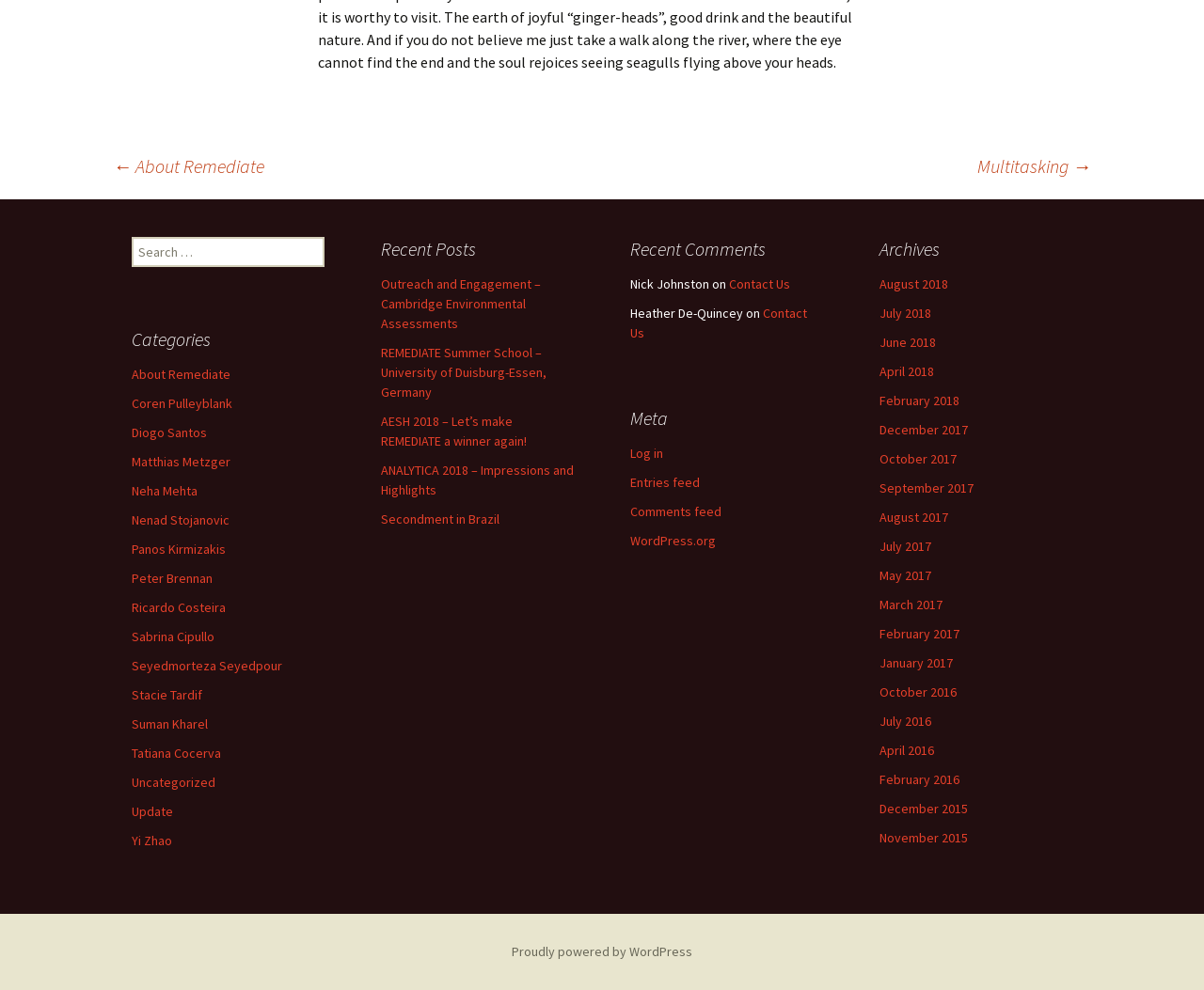What is the name of the platform powering this website?
Answer the question with a thorough and detailed explanation.

At the bottom of the webpage, I found a link that says 'Proudly powered by WordPress', which indicates that the website is built using the WordPress platform.